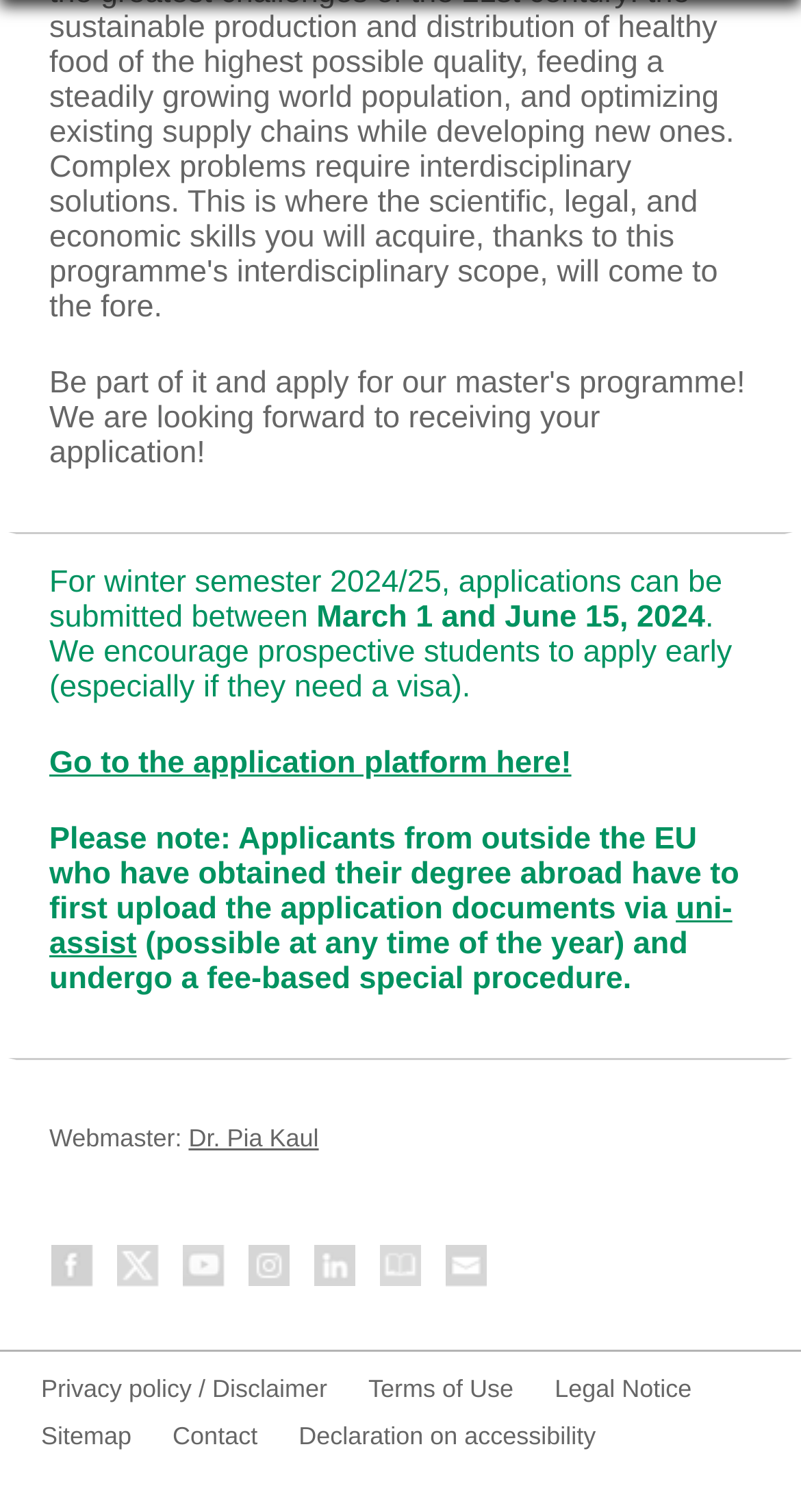Identify the bounding box coordinates of the element to click to follow this instruction: 'View Terms of Use'. Ensure the coordinates are four float values between 0 and 1, provided as [left, top, right, bottom].

[0.46, 0.907, 0.641, 0.938]